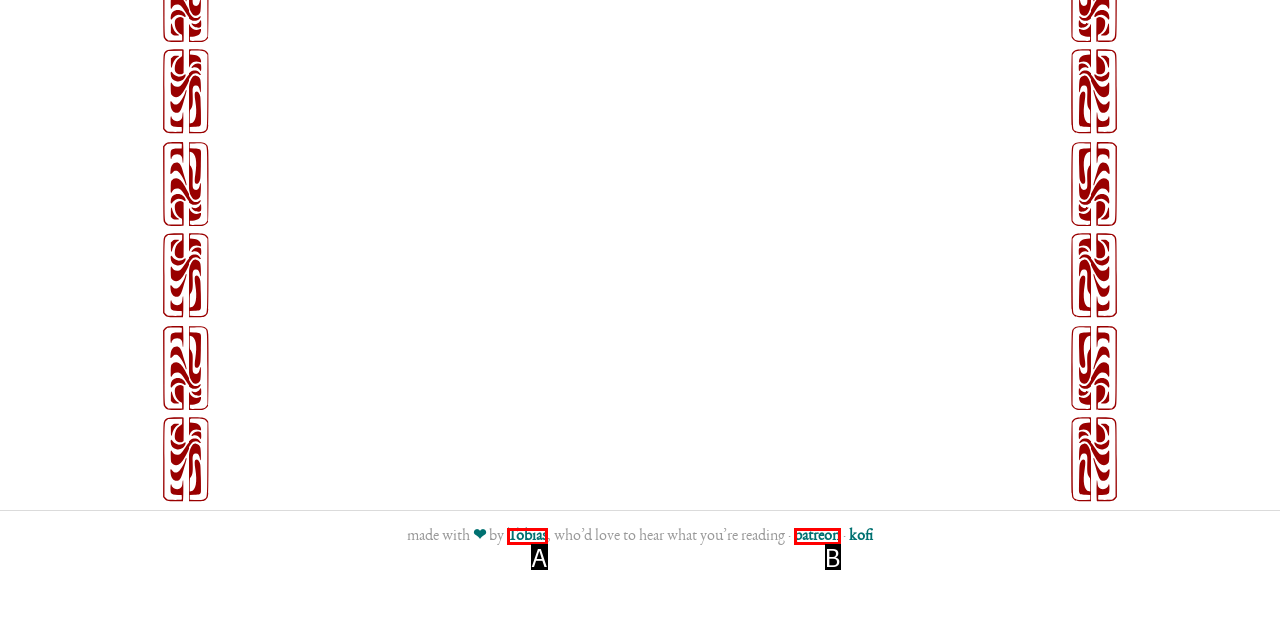With the provided description: patreon, select the most suitable HTML element. Respond with the letter of the selected option.

B